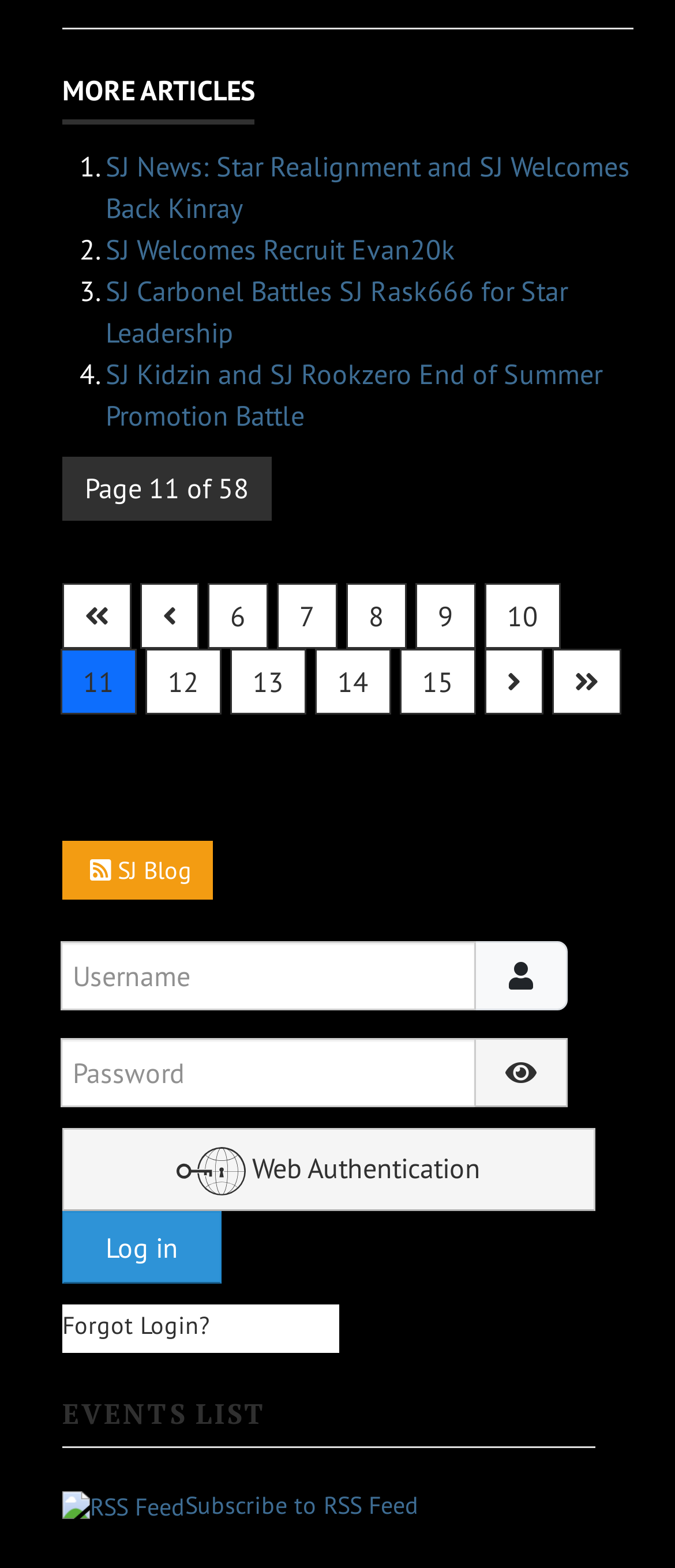Use a single word or phrase to respond to the question:
How many links are in the pagination navigation?

15